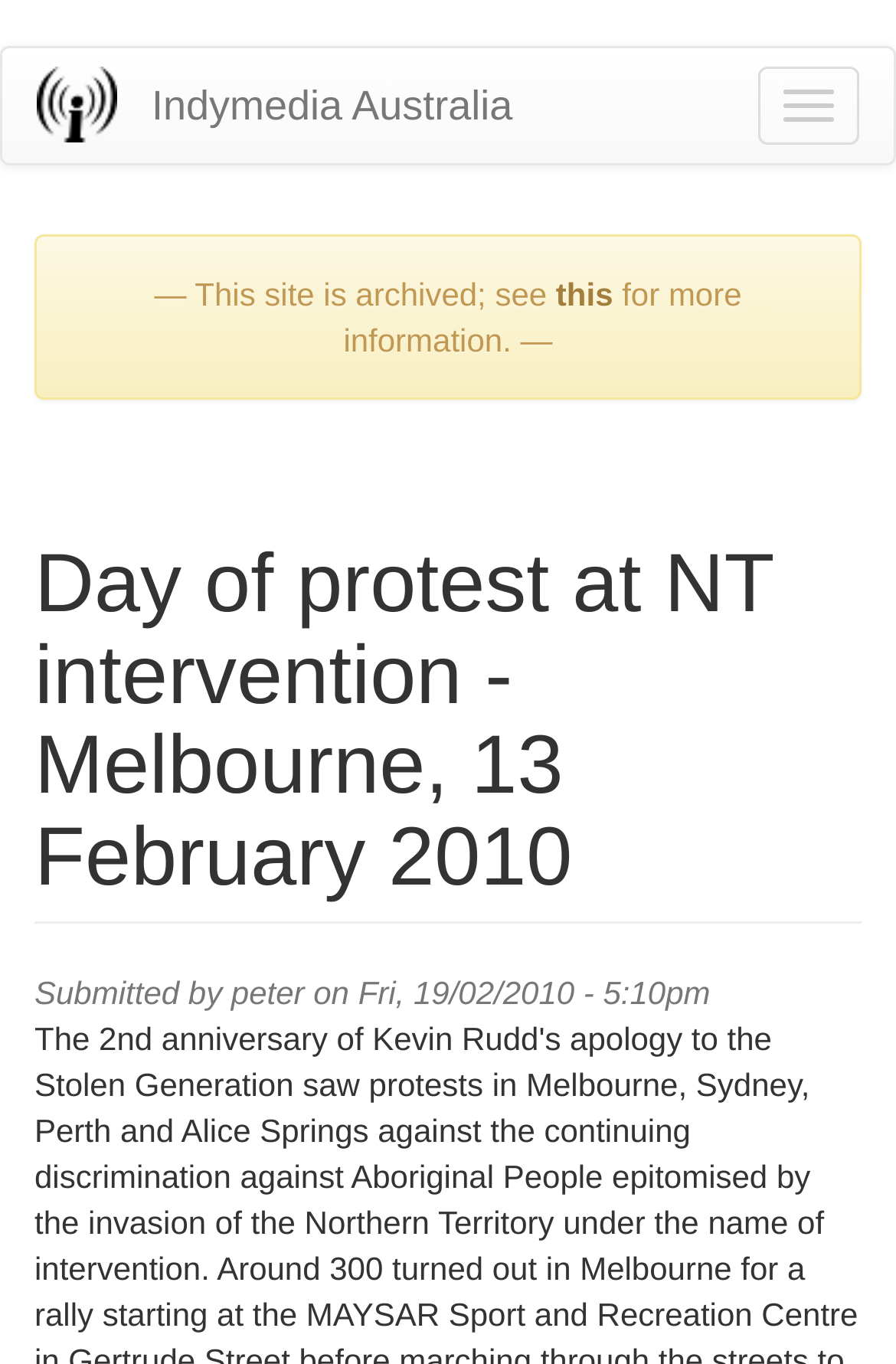Bounding box coordinates are to be given in the format (top-left x, top-left y, bottom-right x, bottom-right y). All values must be floating point numbers between 0 and 1. Provide the bounding box coordinate for the UI element described as: Toggle navigation

[0.846, 0.049, 0.959, 0.106]